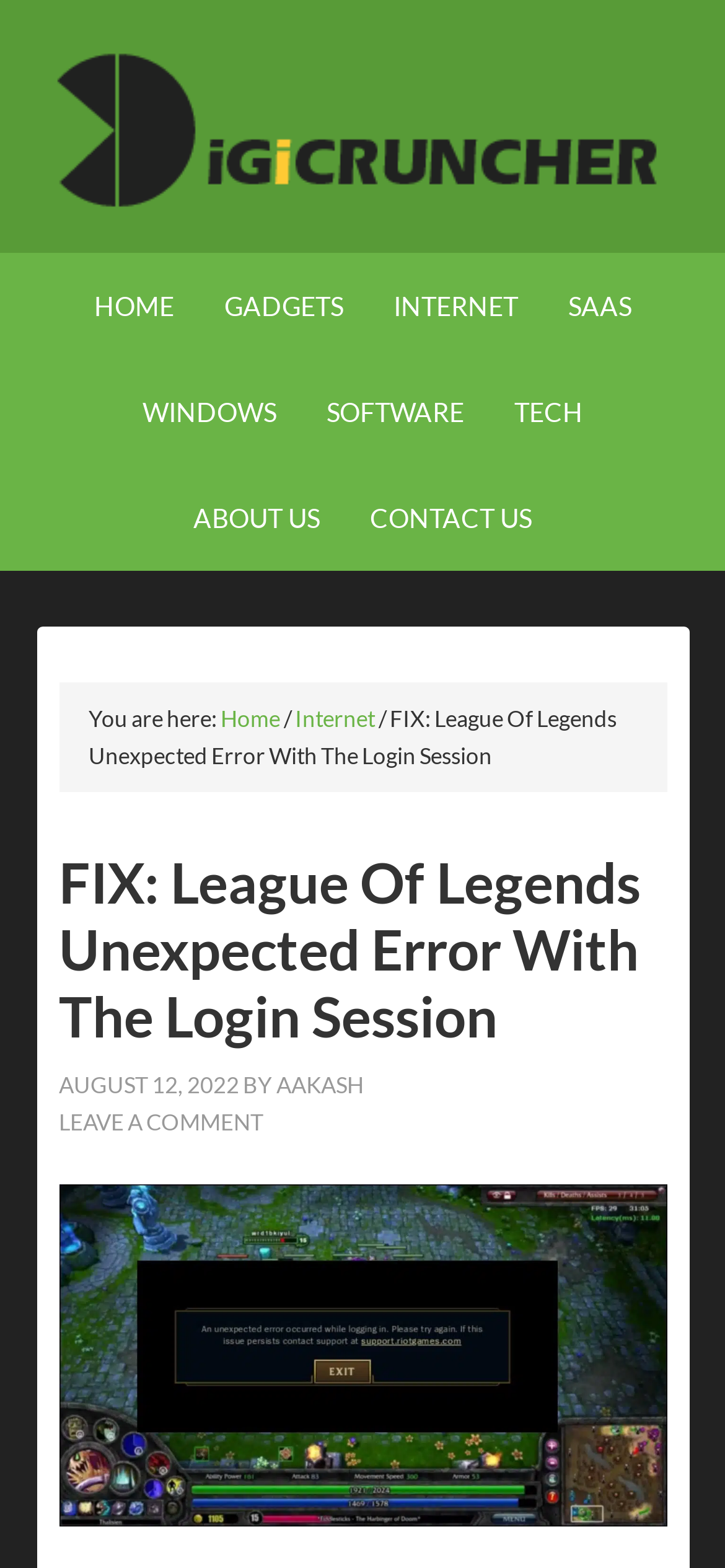Given the element description Internet, predict the bounding box coordinates for the UI element in the webpage screenshot. The format should be (top-left x, top-left y, bottom-right x, bottom-right y), and the values should be between 0 and 1.

[0.512, 0.161, 0.745, 0.229]